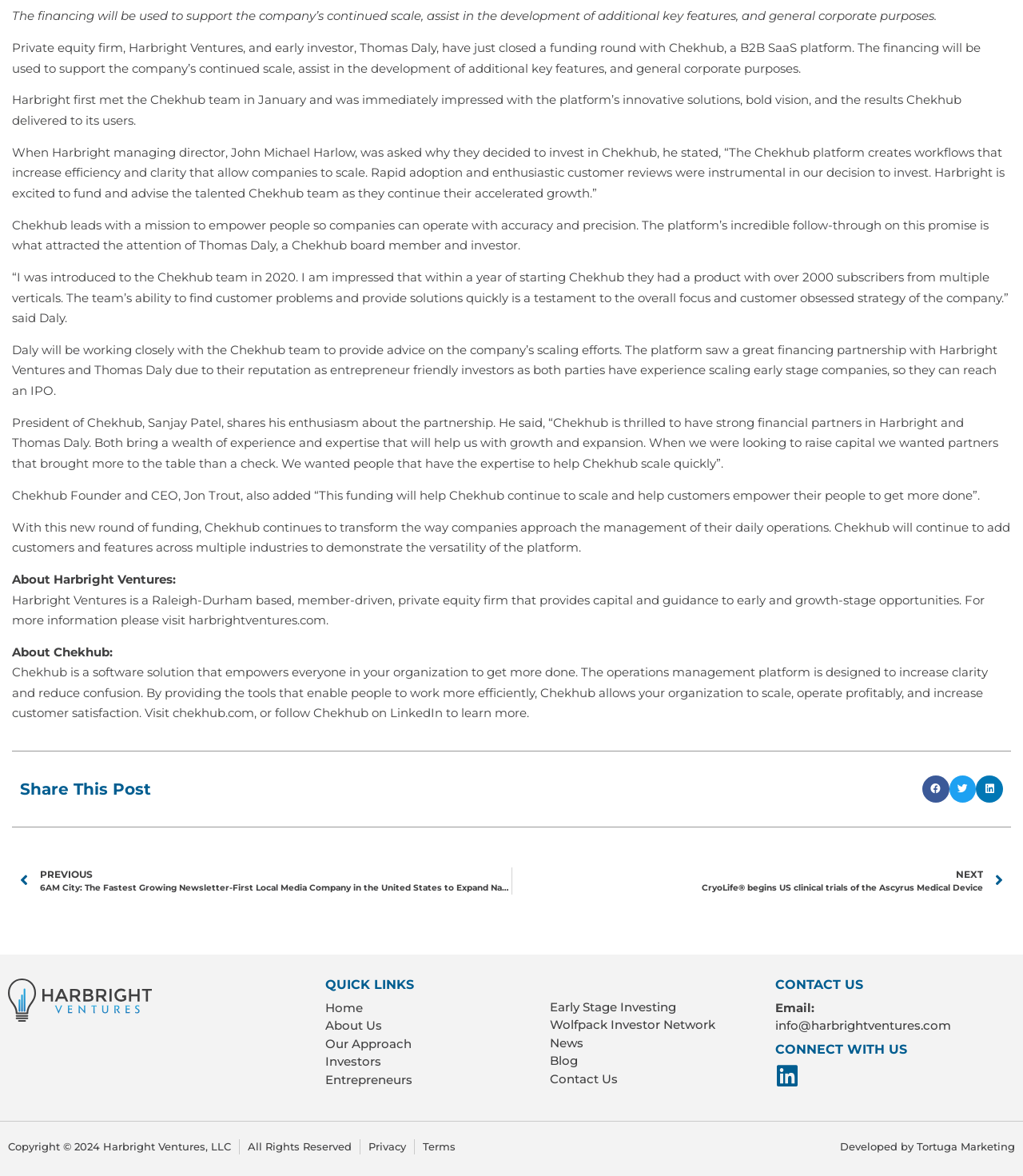Identify the bounding box for the UI element that is described as follows: "Developed by Tortuga Marketing".

[0.821, 0.97, 0.992, 0.98]